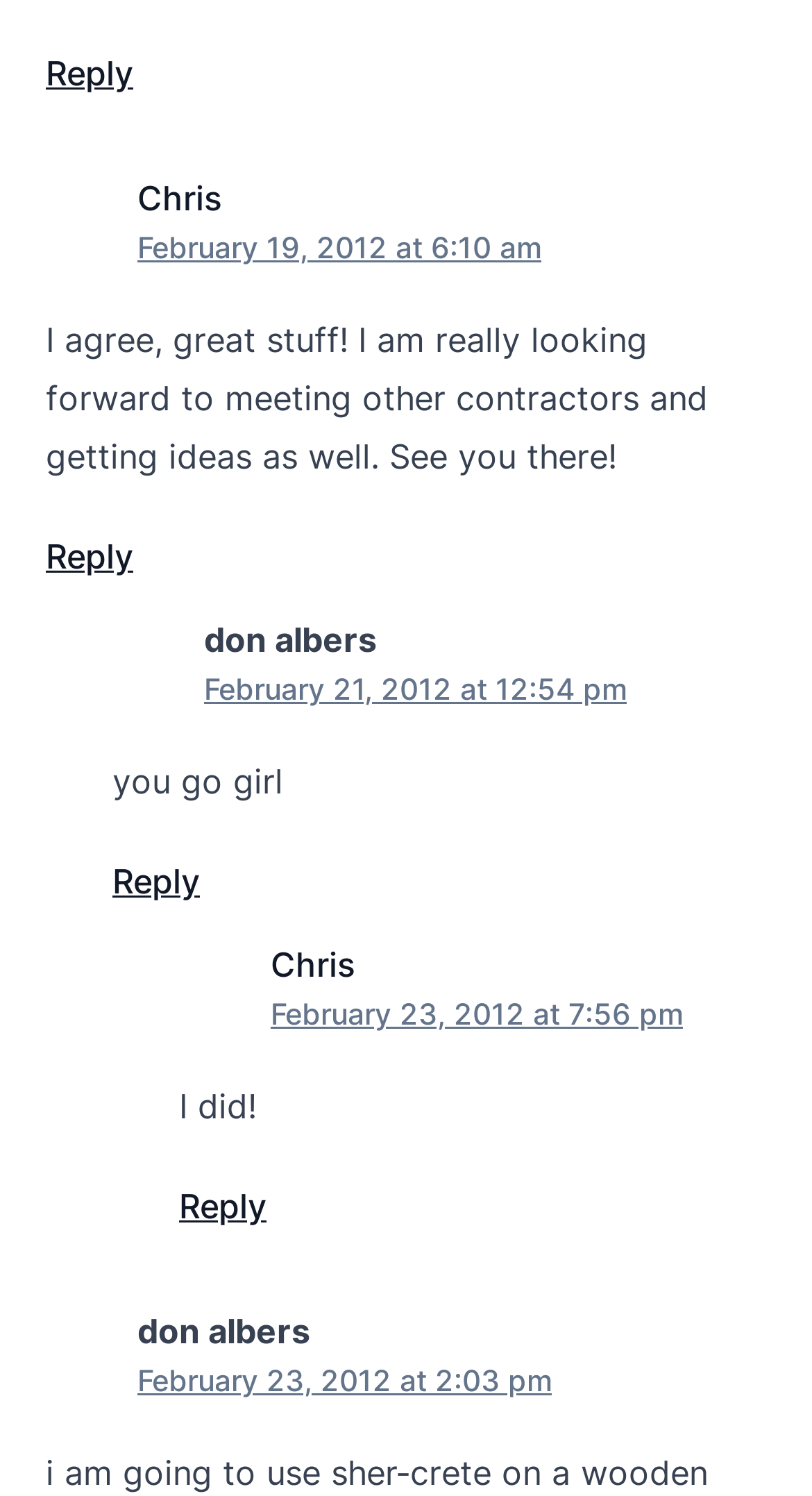Could you determine the bounding box coordinates of the clickable element to complete the instruction: "View Chris's comment"? Provide the coordinates as four float numbers between 0 and 1, i.e., [left, top, right, bottom].

[0.169, 0.119, 0.274, 0.147]